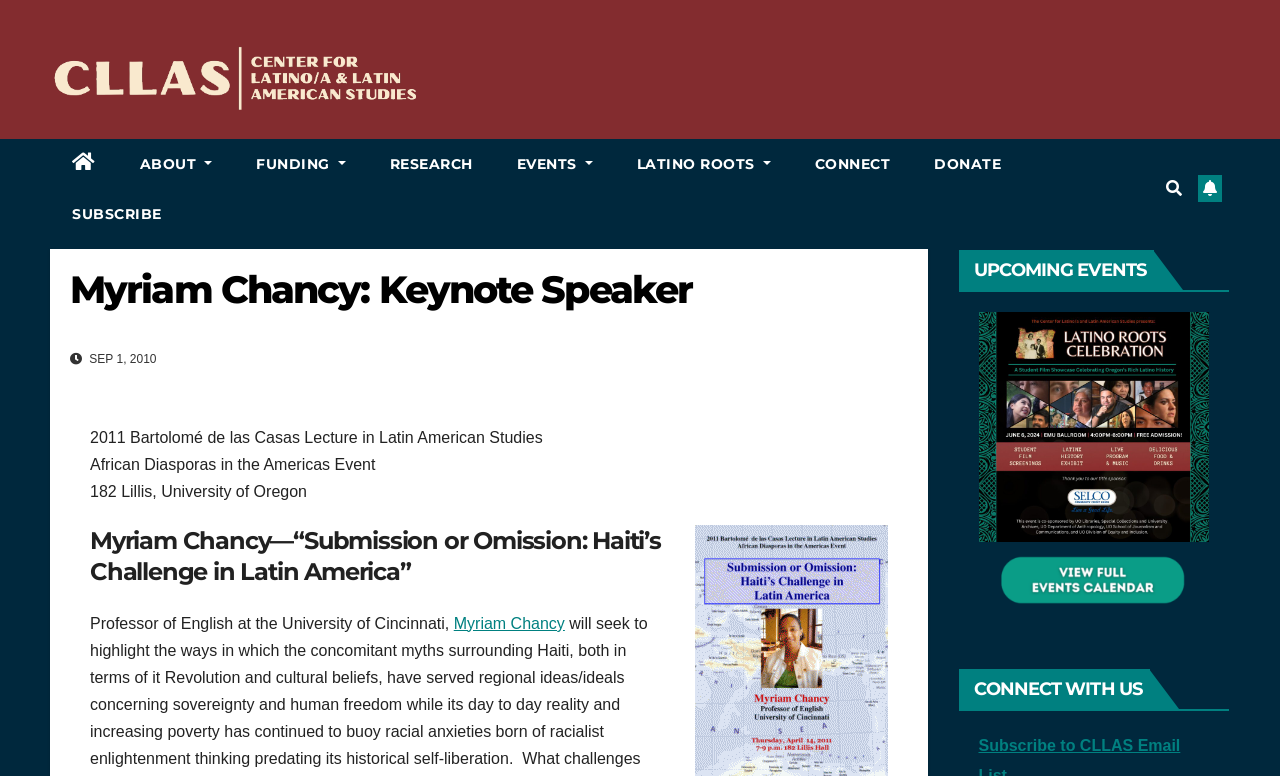Identify the bounding box coordinates of the section to be clicked to complete the task described by the following instruction: "Click on the CLLAS link". The coordinates should be four float numbers between 0 and 1, formatted as [left, top, right, bottom].

[0.039, 0.053, 0.331, 0.147]